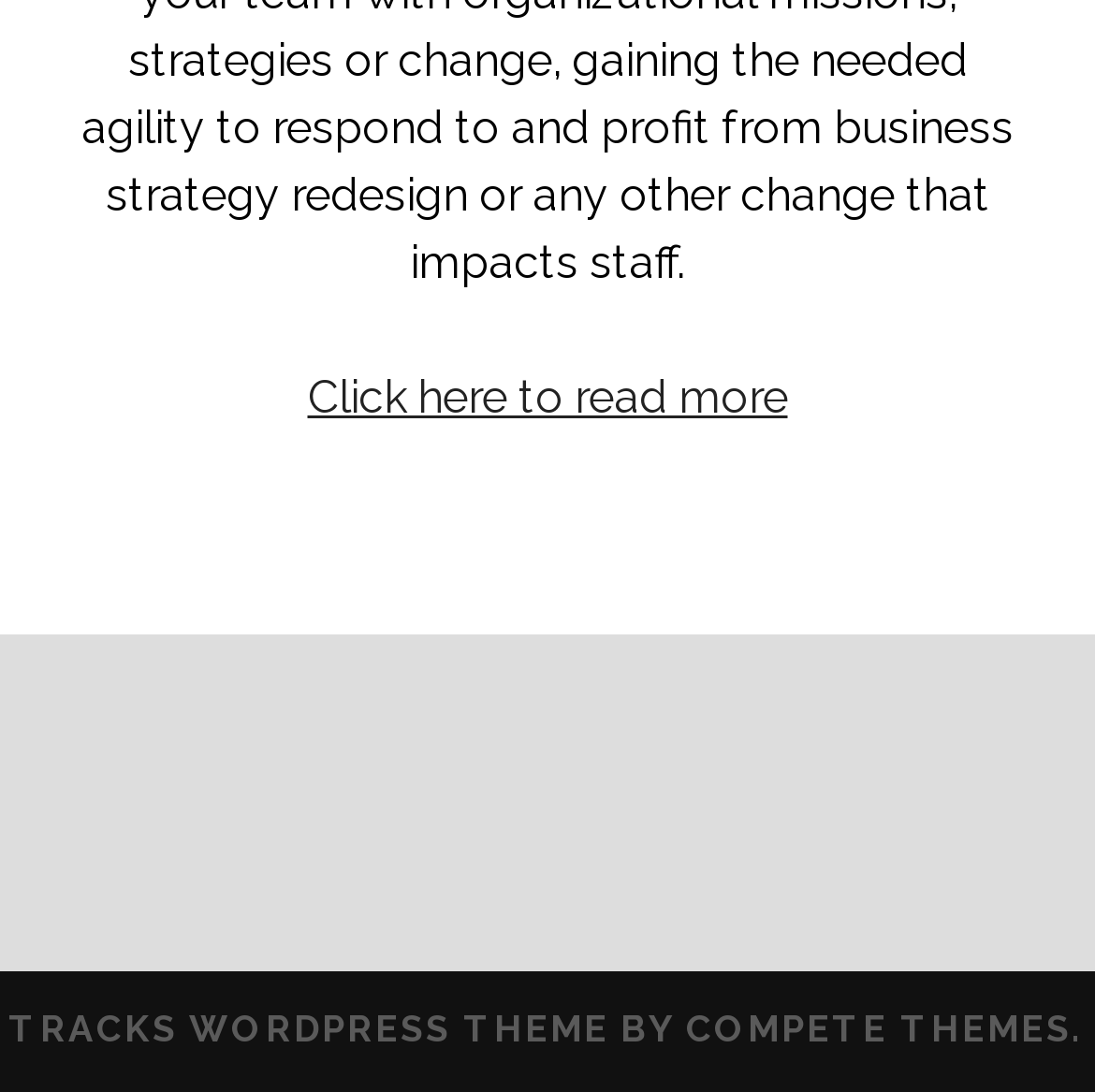Locate the bounding box of the UI element with the following description: "Tracks WordPress Theme".

[0.008, 0.924, 0.557, 0.962]